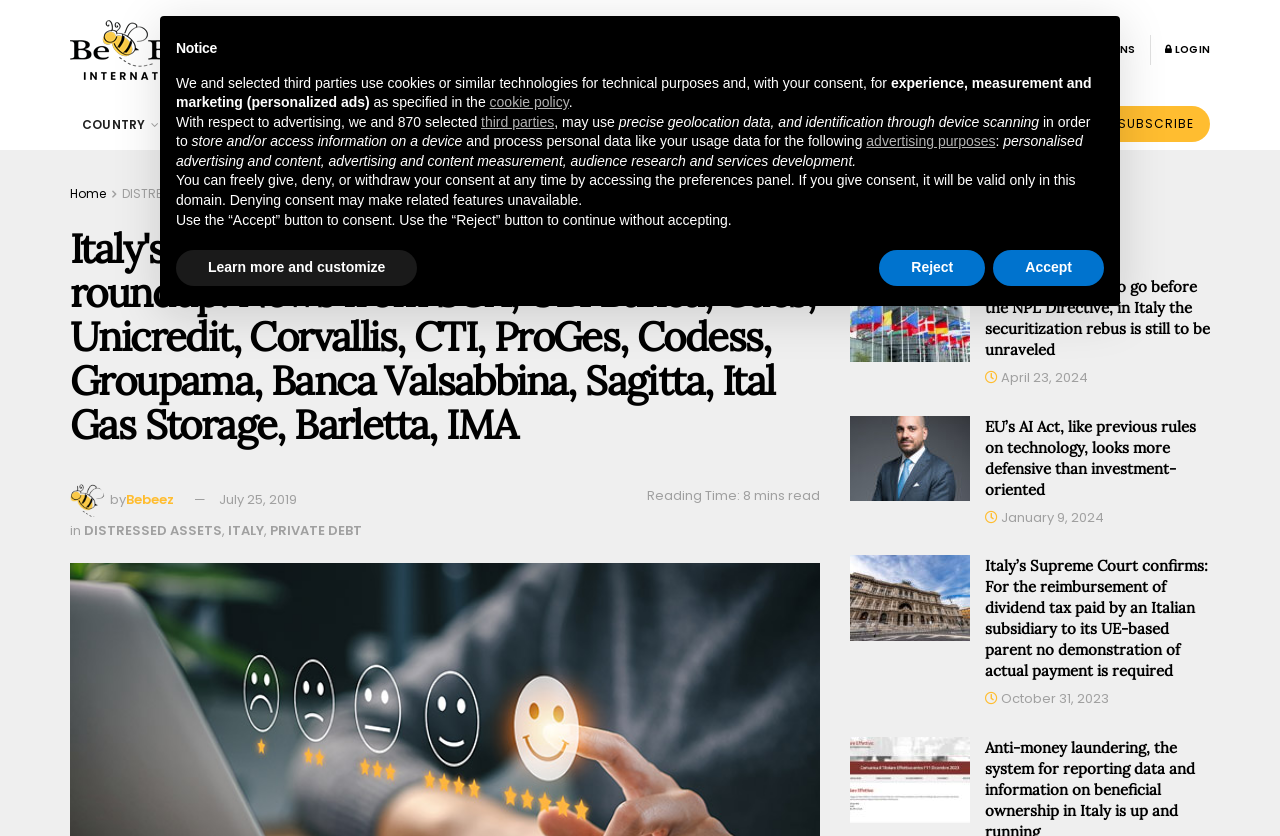Please find the bounding box coordinates of the element's region to be clicked to carry out this instruction: "Search for something".

[0.297, 0.036, 0.547, 0.084]